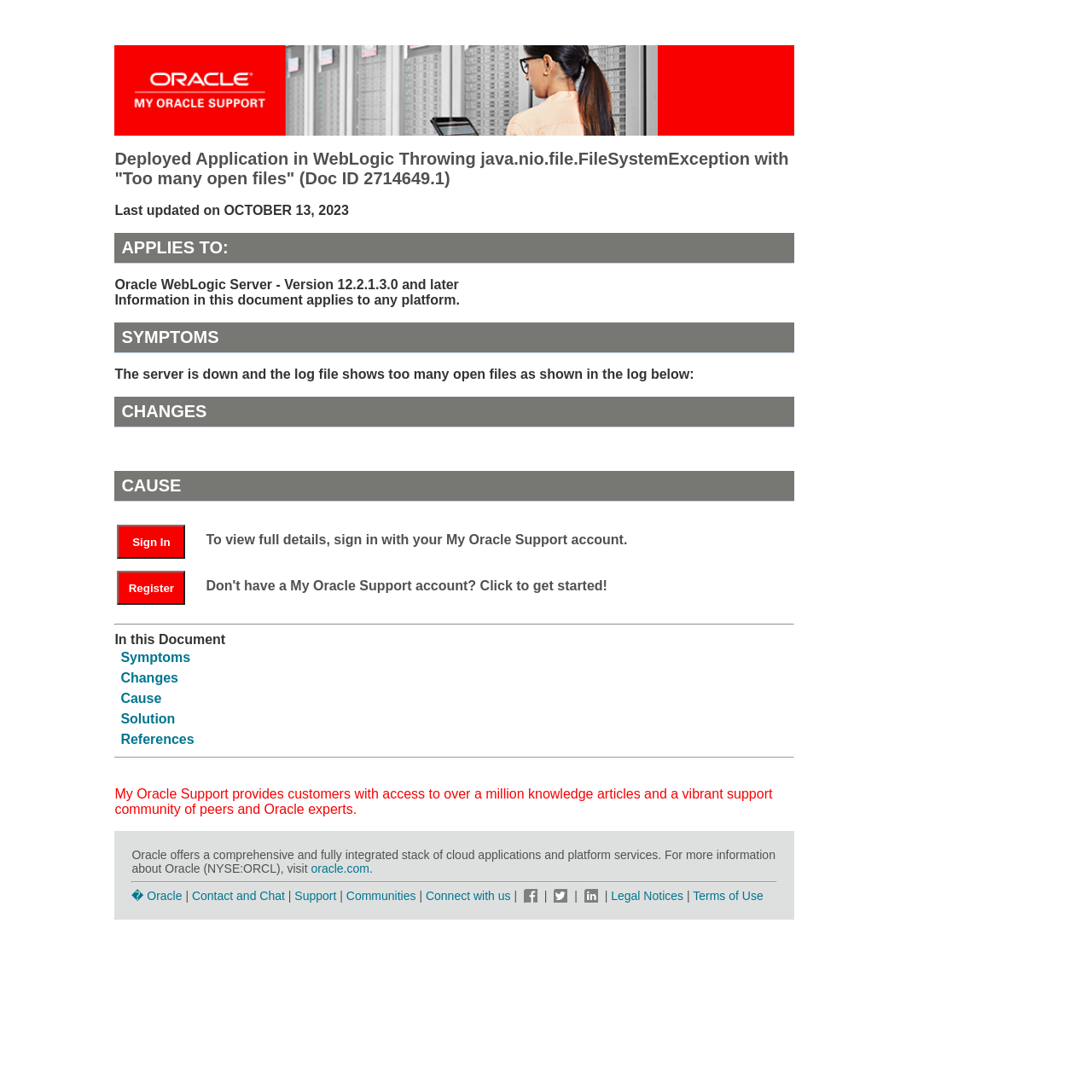Based on the element description Contact and Chat, identify the bounding box coordinates for the UI element. The coordinates should be in the format (top-left x, top-left y, bottom-right x, bottom-right y) and within the 0 to 1 range.

[0.176, 0.814, 0.261, 0.826]